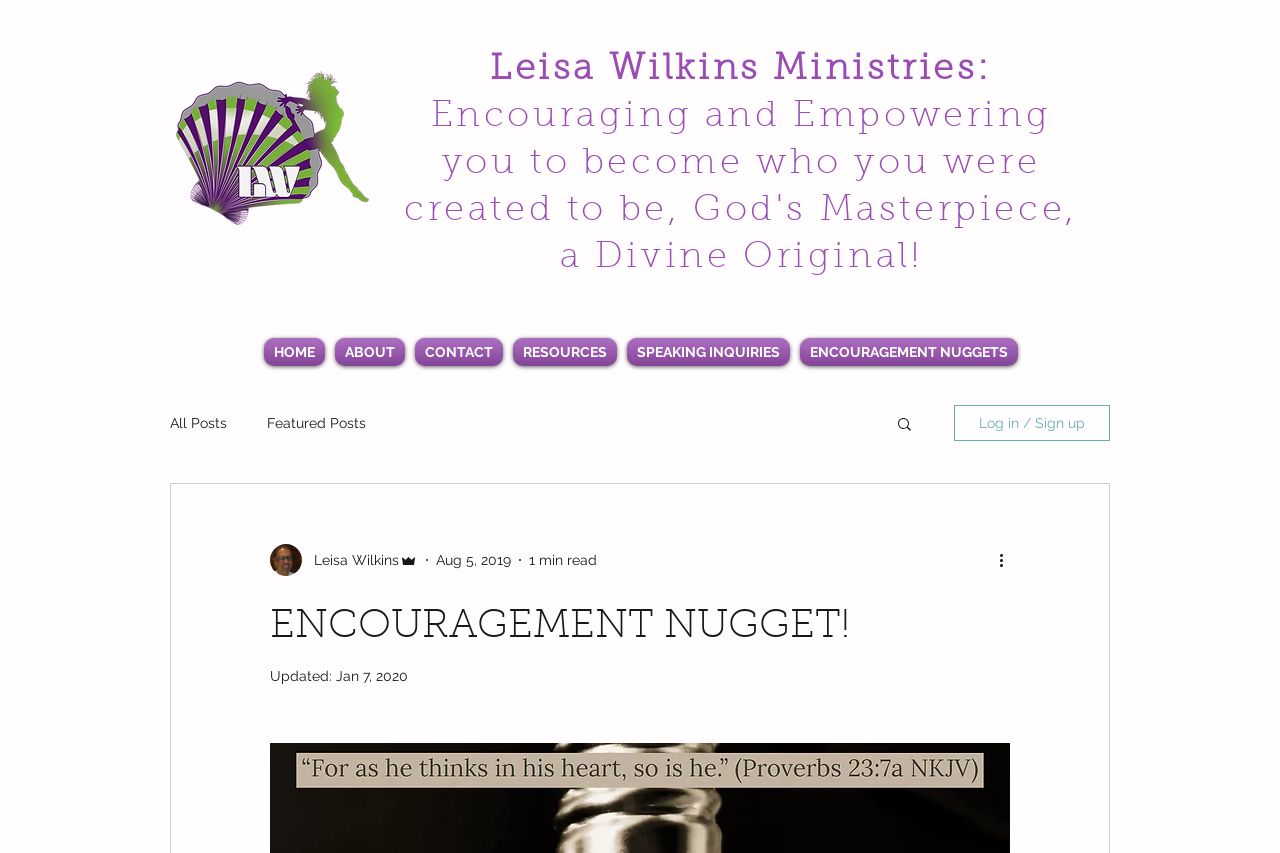Specify the bounding box coordinates of the area to click in order to execute this command: 'Log in or sign up'. The coordinates should consist of four float numbers ranging from 0 to 1, and should be formatted as [left, top, right, bottom].

[0.745, 0.475, 0.867, 0.517]